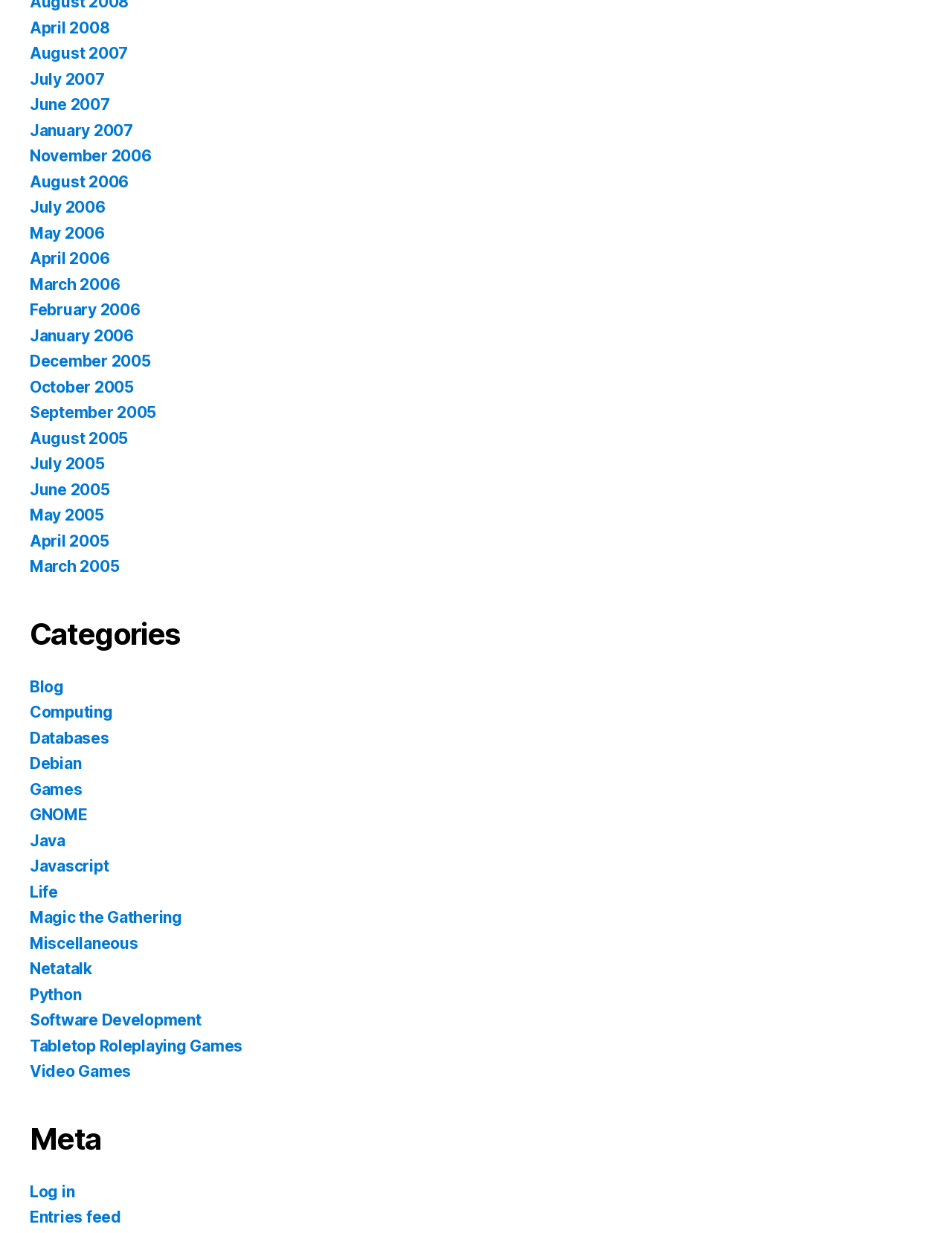Determine the bounding box coordinates of the region that needs to be clicked to achieve the task: "Log in to the website".

[0.031, 0.959, 0.078, 0.974]